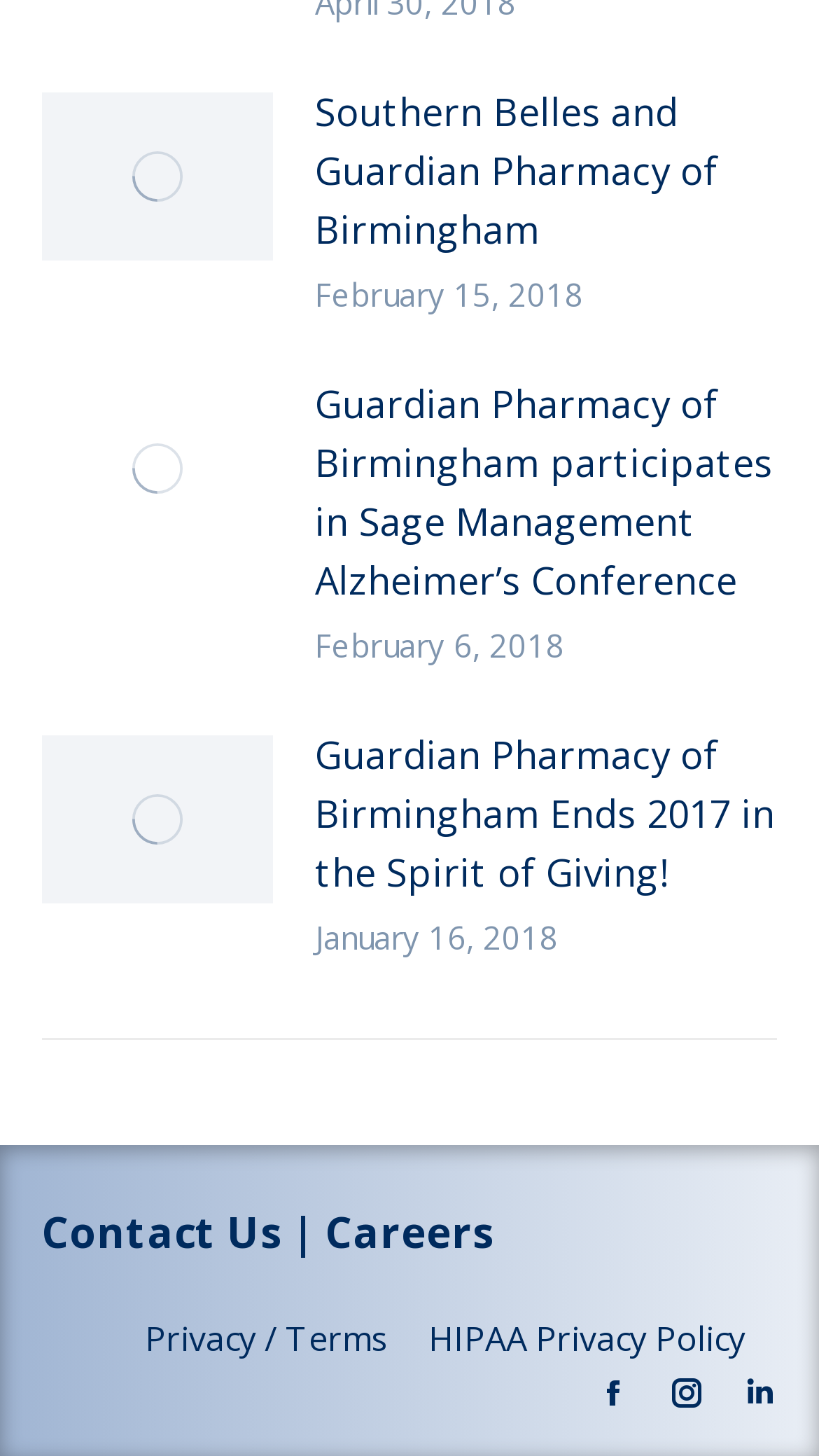Given the description: "aria-label="Post image"", determine the bounding box coordinates of the UI element. The coordinates should be formatted as four float numbers between 0 and 1, [left, top, right, bottom].

[0.051, 0.264, 0.333, 0.38]